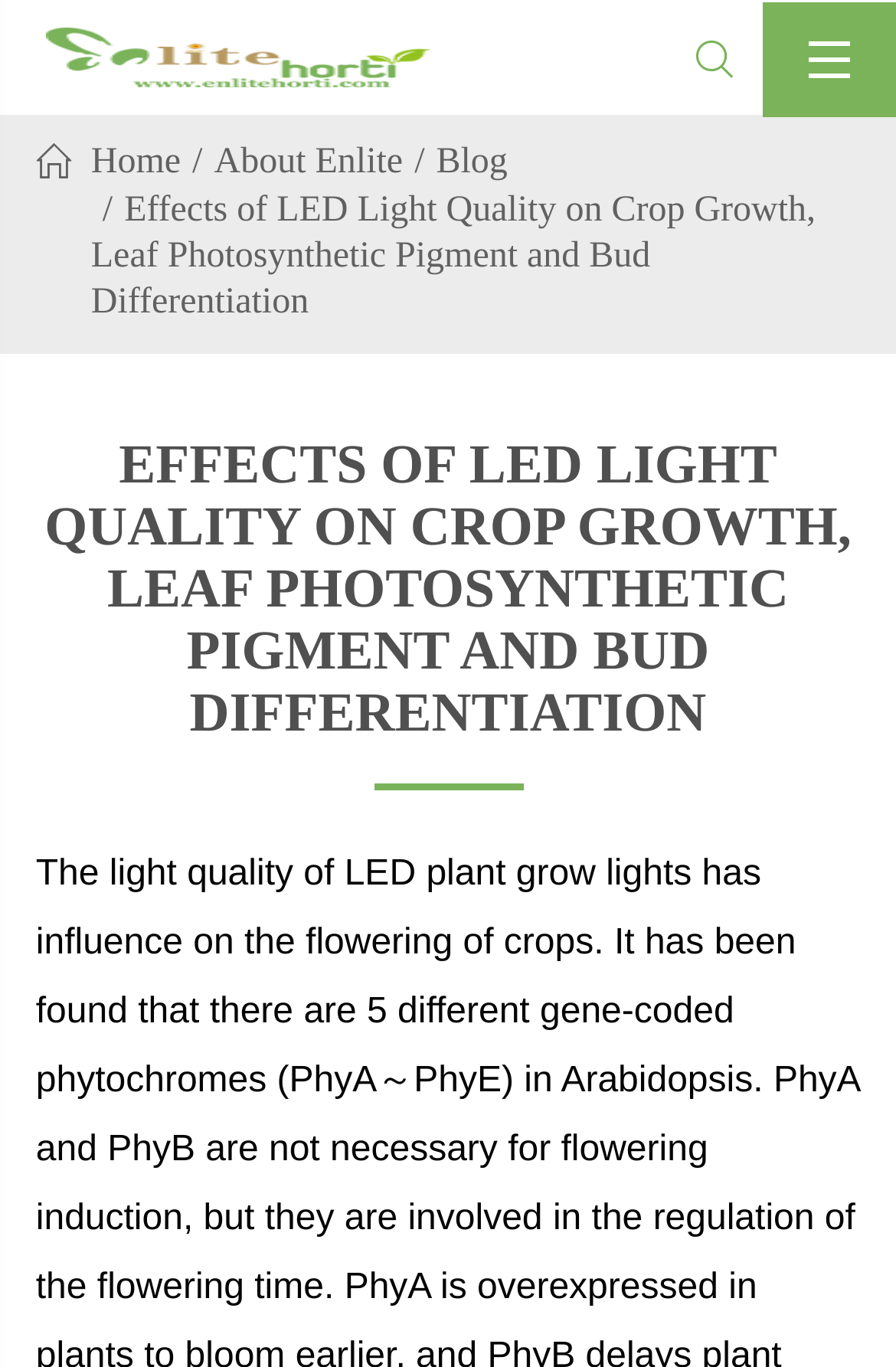Respond to the question below with a single word or phrase:
How many navigation links are there?

4